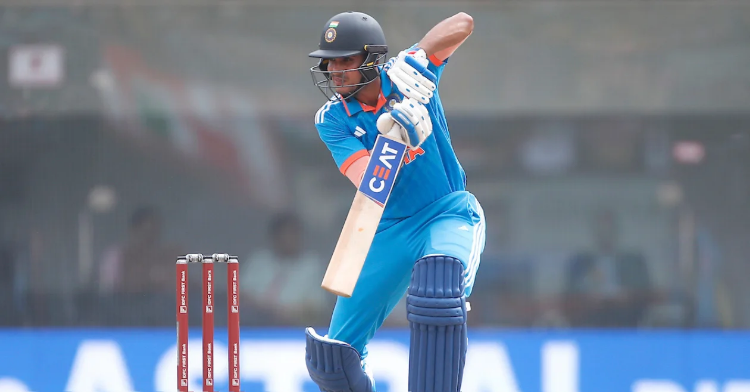Give a concise answer of one word or phrase to the question: 
What is the player about to do with the bat?

swing